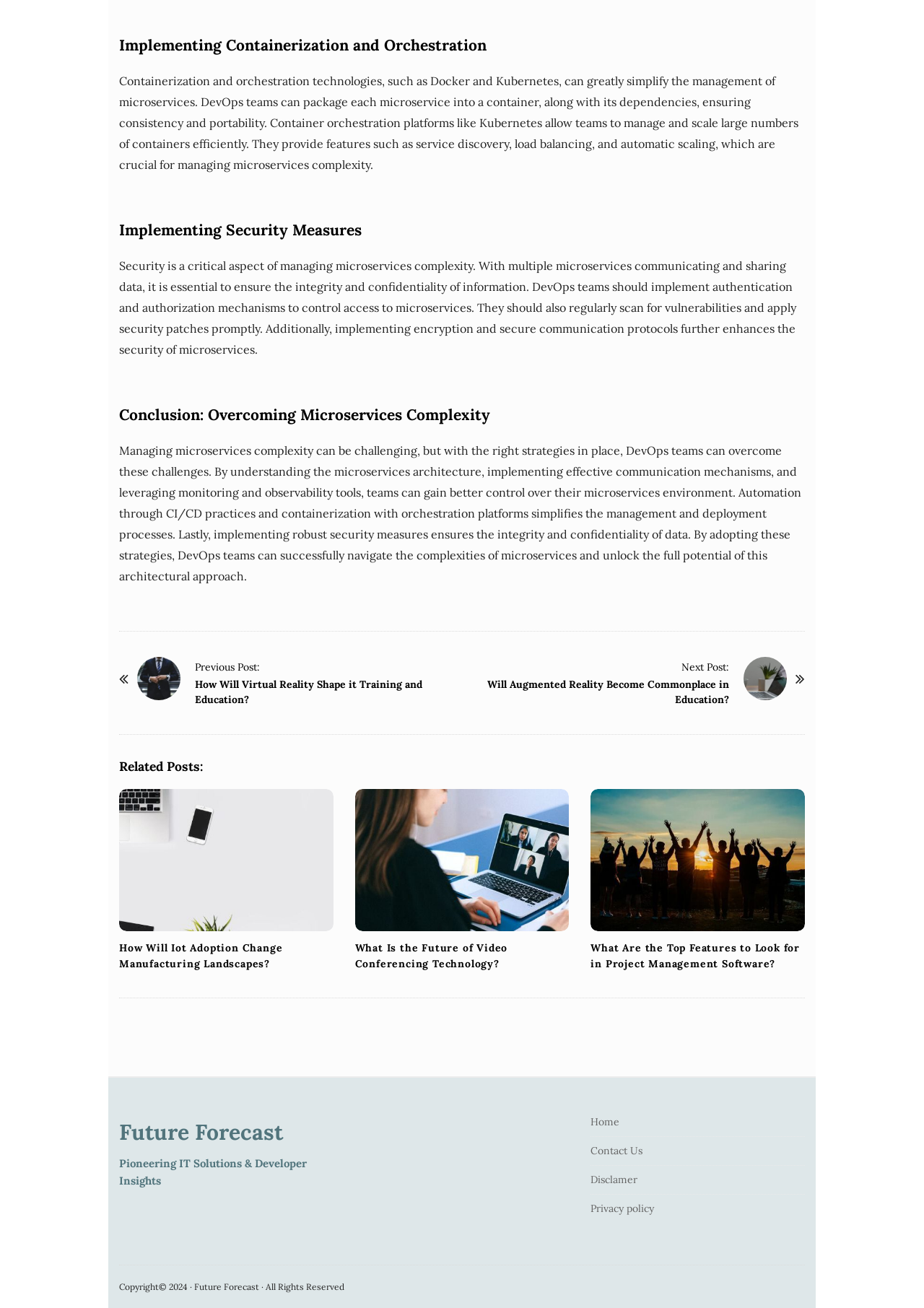Can you find the bounding box coordinates of the area I should click to execute the following instruction: "Navigate to the 'How Will Virtual Reality Shape it Training and Education?' post"?

[0.211, 0.518, 0.488, 0.541]